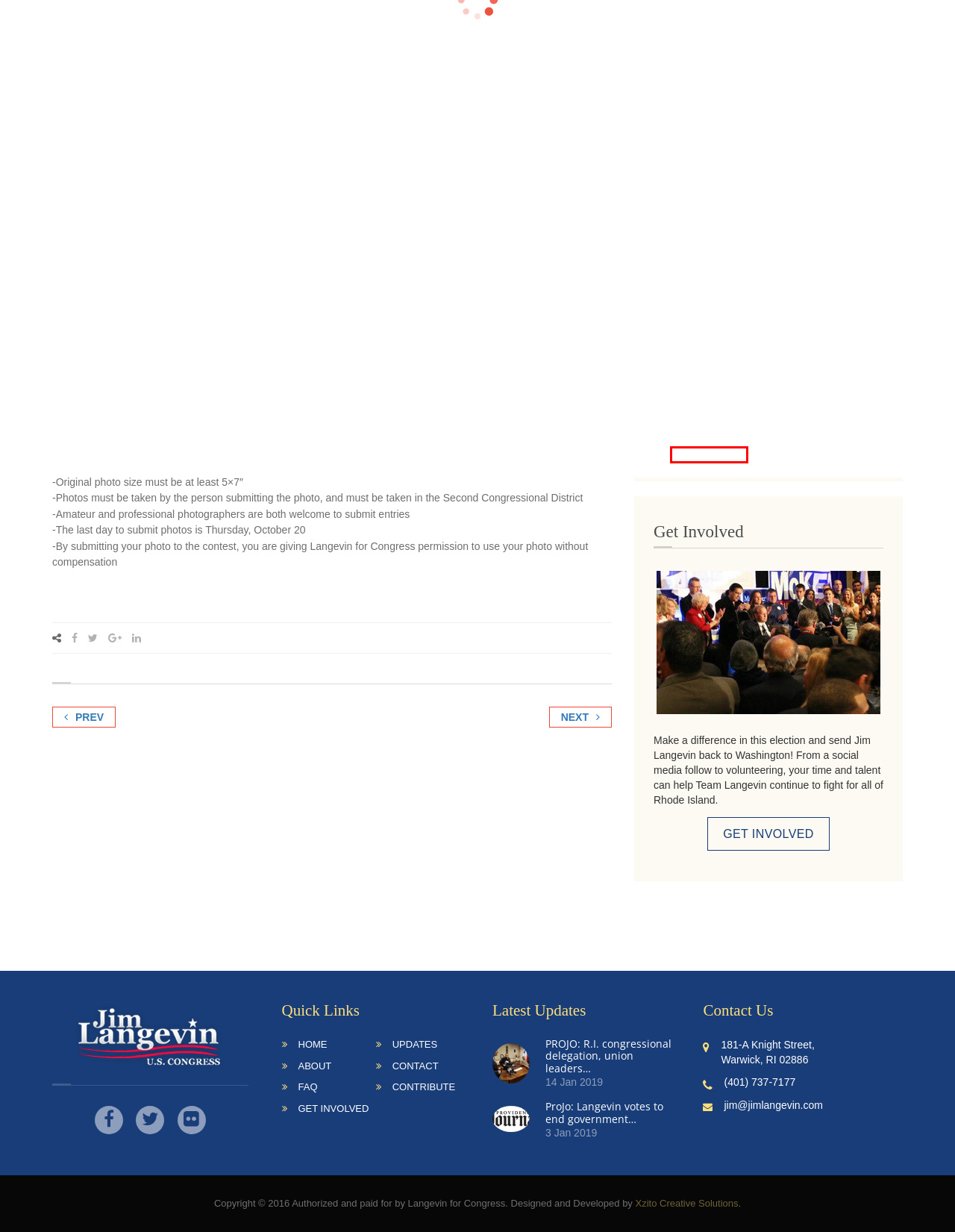Examine the screenshot of the webpage, which has a red bounding box around a UI element. Select the webpage description that best fits the new webpage after the element inside the red bounding box is clicked. Here are the choices:
A. Full Service Marketing + Technology Agency | Rhode Island (RI) | Xzito.com
B. Newsletters – Jim Langevin
C. Events – Jim Langevin
D. LangevinListens in West Warwick – Jim Langevin
E. Media Coverage – Jim Langevin
F. Team Langevin – Jim Langevin
G. Press Releases – Jim Langevin
H. ProJo: Langevin votes to end government shutdown – Jim Langevin

G